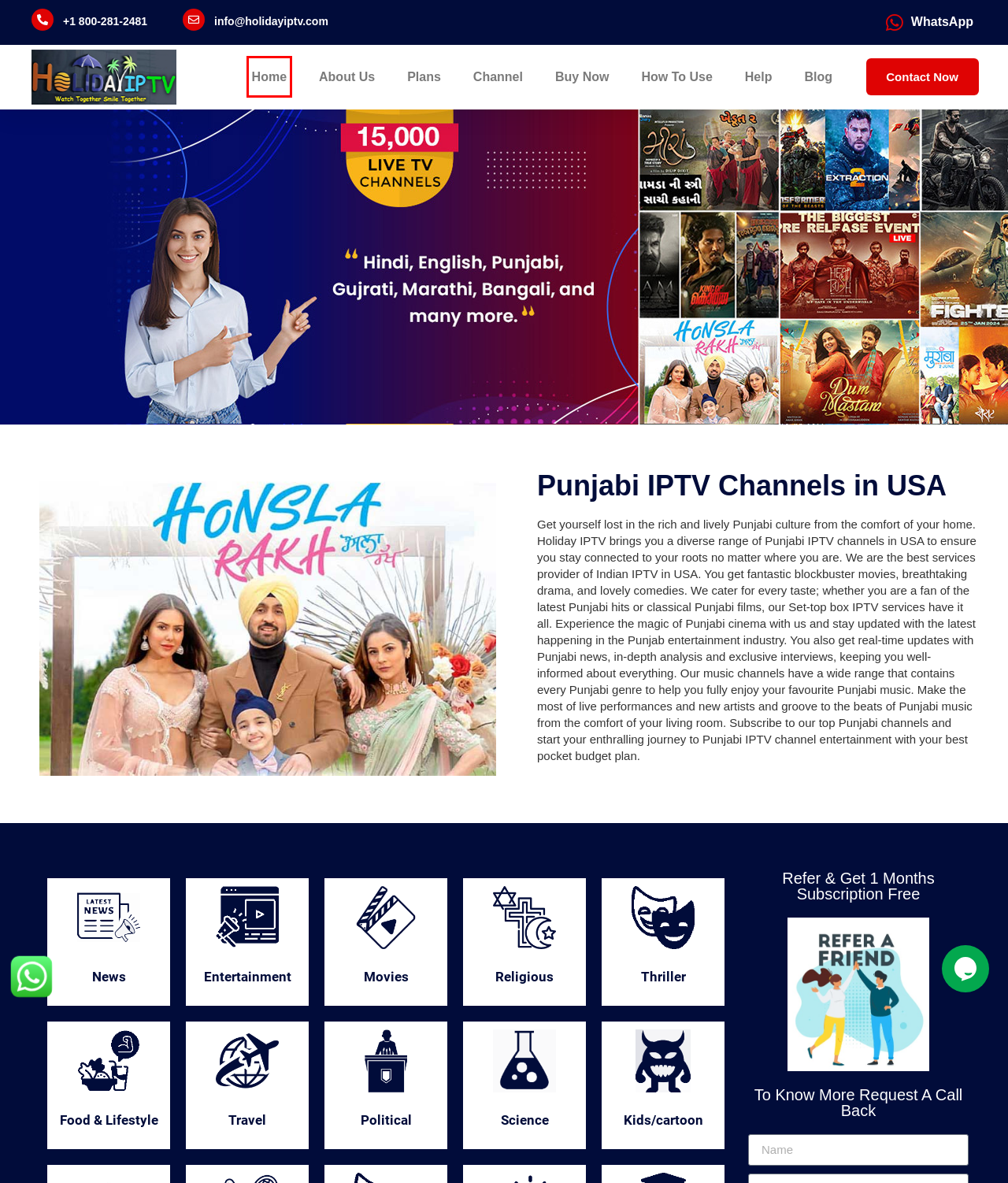Check out the screenshot of a webpage with a red rectangle bounding box. Select the best fitting webpage description that aligns with the new webpage after clicking the element inside the bounding box. Here are the candidates:
A. Get Instant Help 24/7 With Holiday IPTV
B. Top Indian IPTV Provider in USA | Best Holiday IPTV Experience
C. Indian IPTV Subscription Plans | Online TV Channels | Set Top Box
D. Blog - Holiday IPTV
E. Get Unlimited Indian & Bollywood IPTV Channels USA - Holiday IPTV
F. Contact Us - Holiday IPTV
G. Excited To Know The IPTV Plans? Check Out Now! - Holiday IPTV
H. Best Indian IPTV Service | Indian IPTV In USA - Holiday IPTV

H